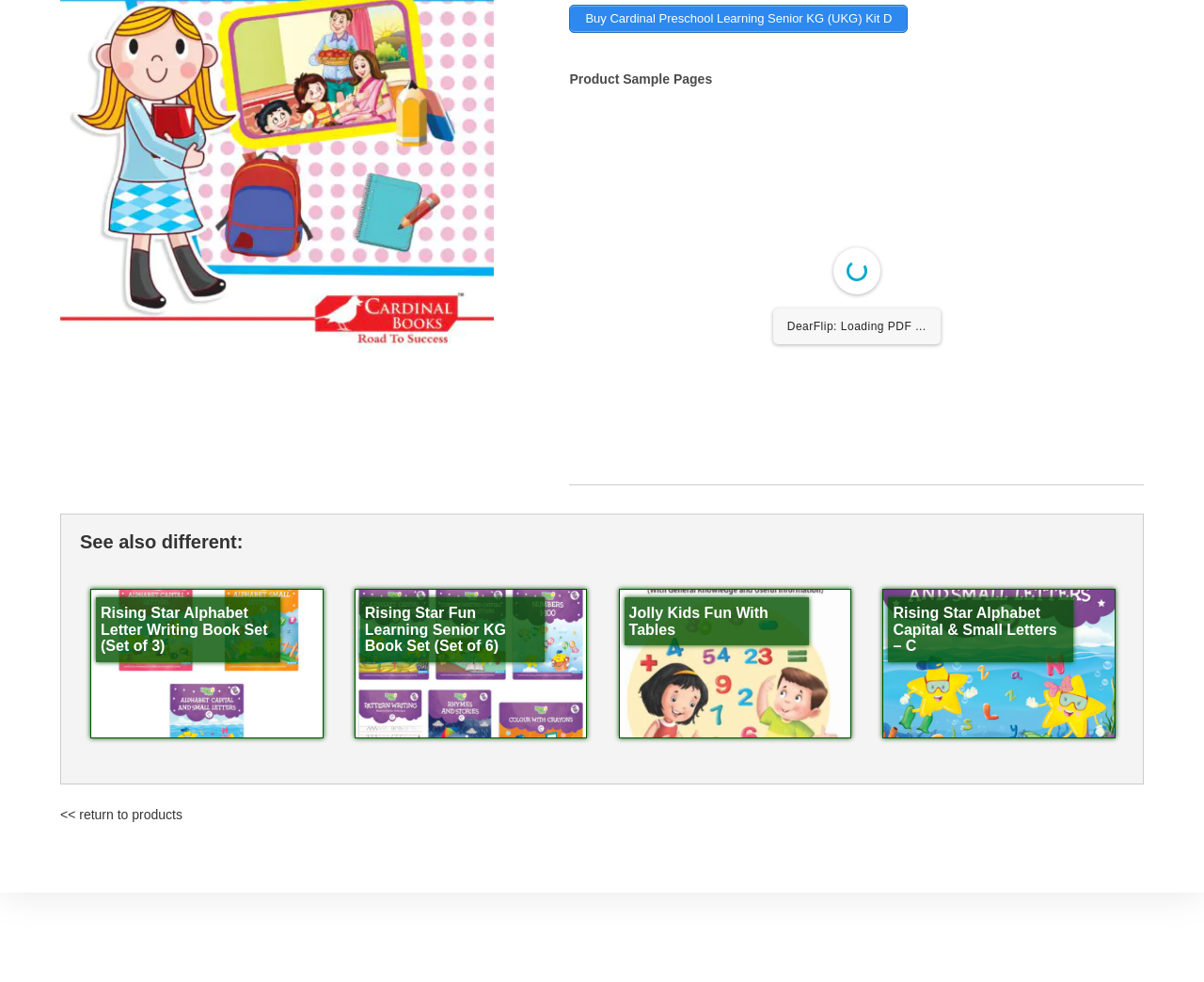Identify the bounding box coordinates for the UI element described as follows: "Nigam Scholar Workbooks". Ensure the coordinates are four float numbers between 0 and 1, formatted as [left, top, right, bottom].

[0.744, 0.573, 0.855, 0.586]